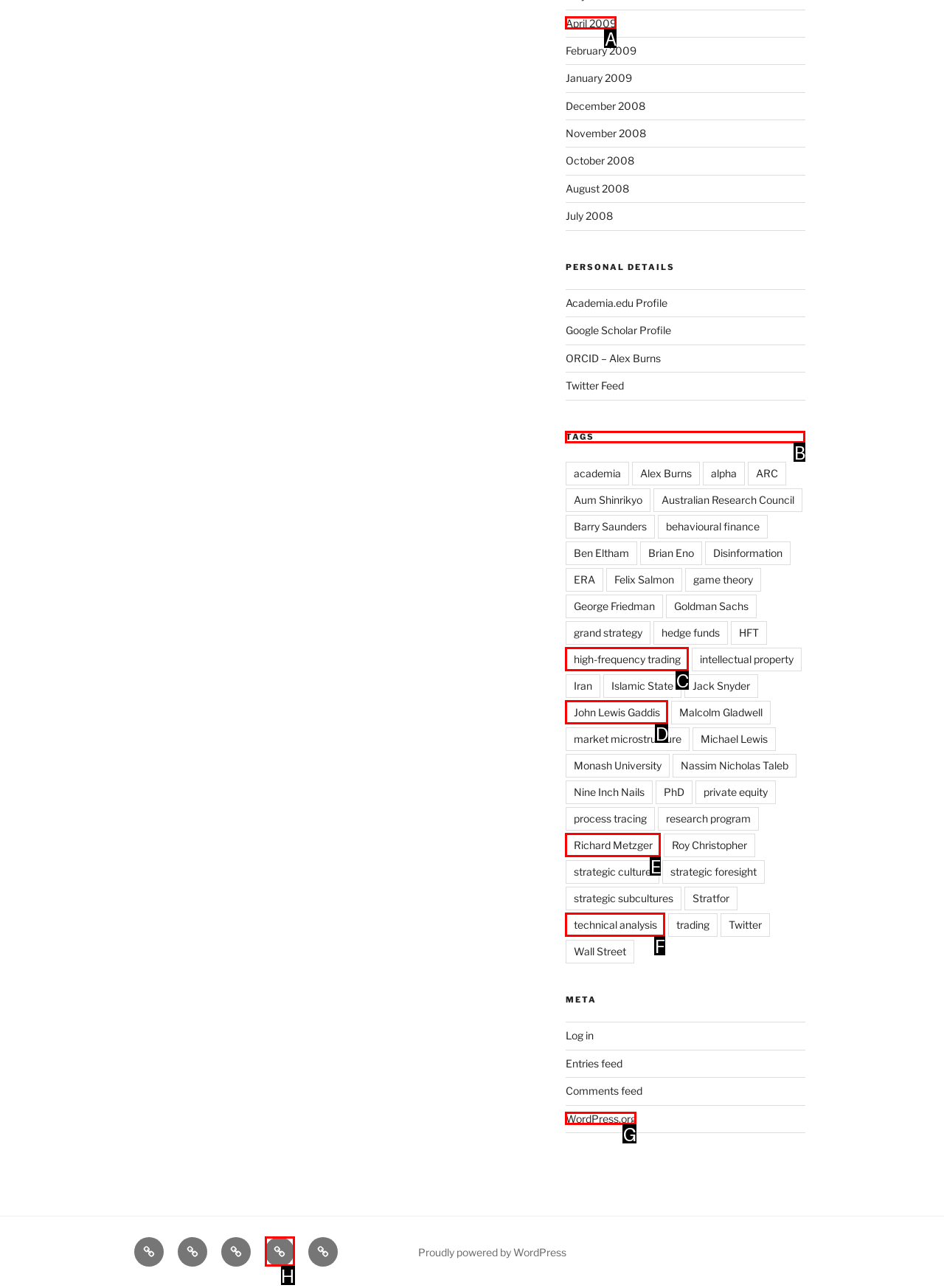Tell me which one HTML element I should click to complete the following task: Browse tags Answer with the option's letter from the given choices directly.

B